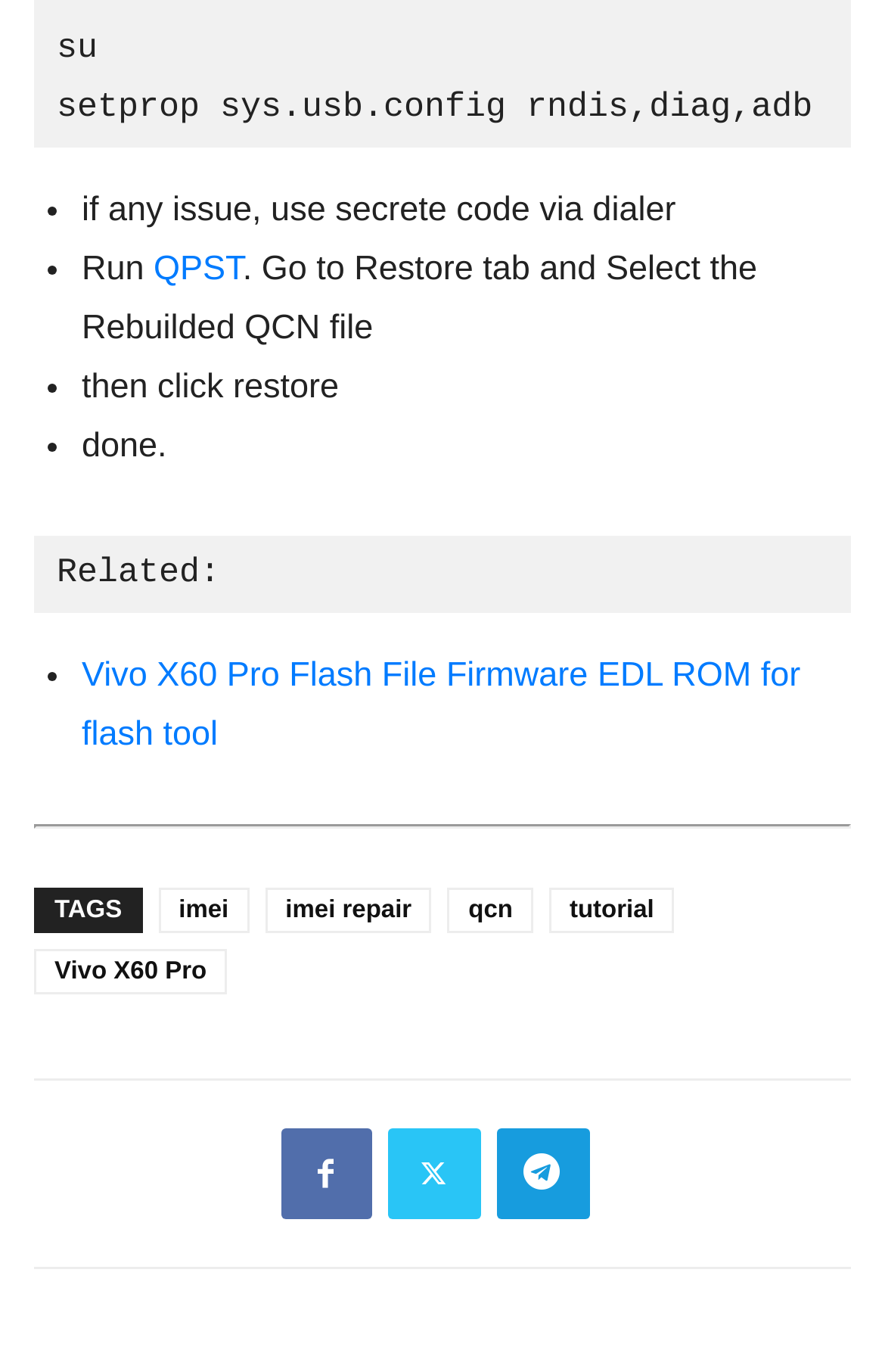Locate the bounding box coordinates of the clickable region necessary to complete the following instruction: "Click on 'imei'". Provide the coordinates in the format of four float numbers between 0 and 1, i.e., [left, top, right, bottom].

[0.179, 0.647, 0.281, 0.68]